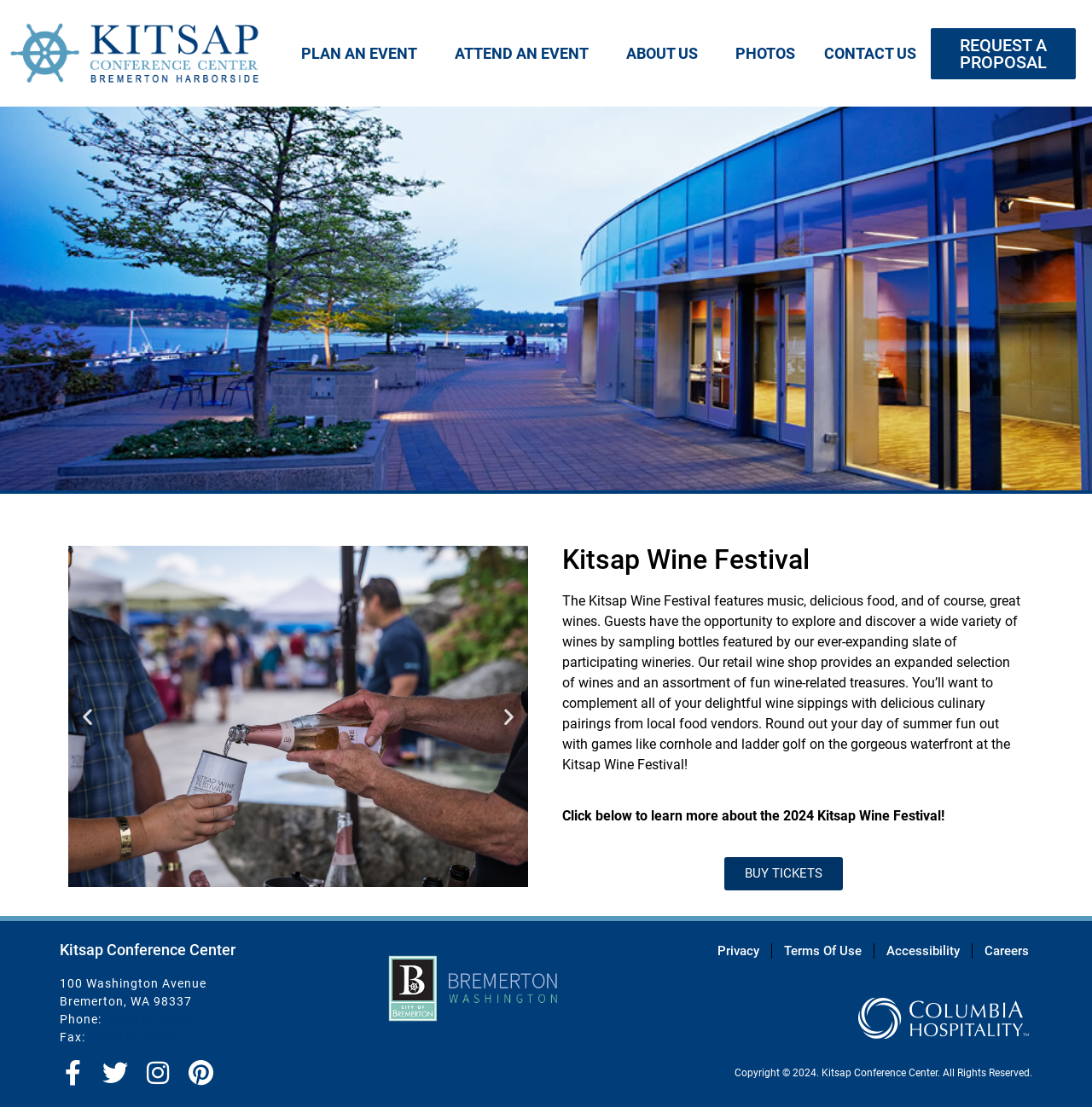Identify the bounding box coordinates of the clickable region to carry out the given instruction: "Check the categories for Make Zombies Great Again".

None